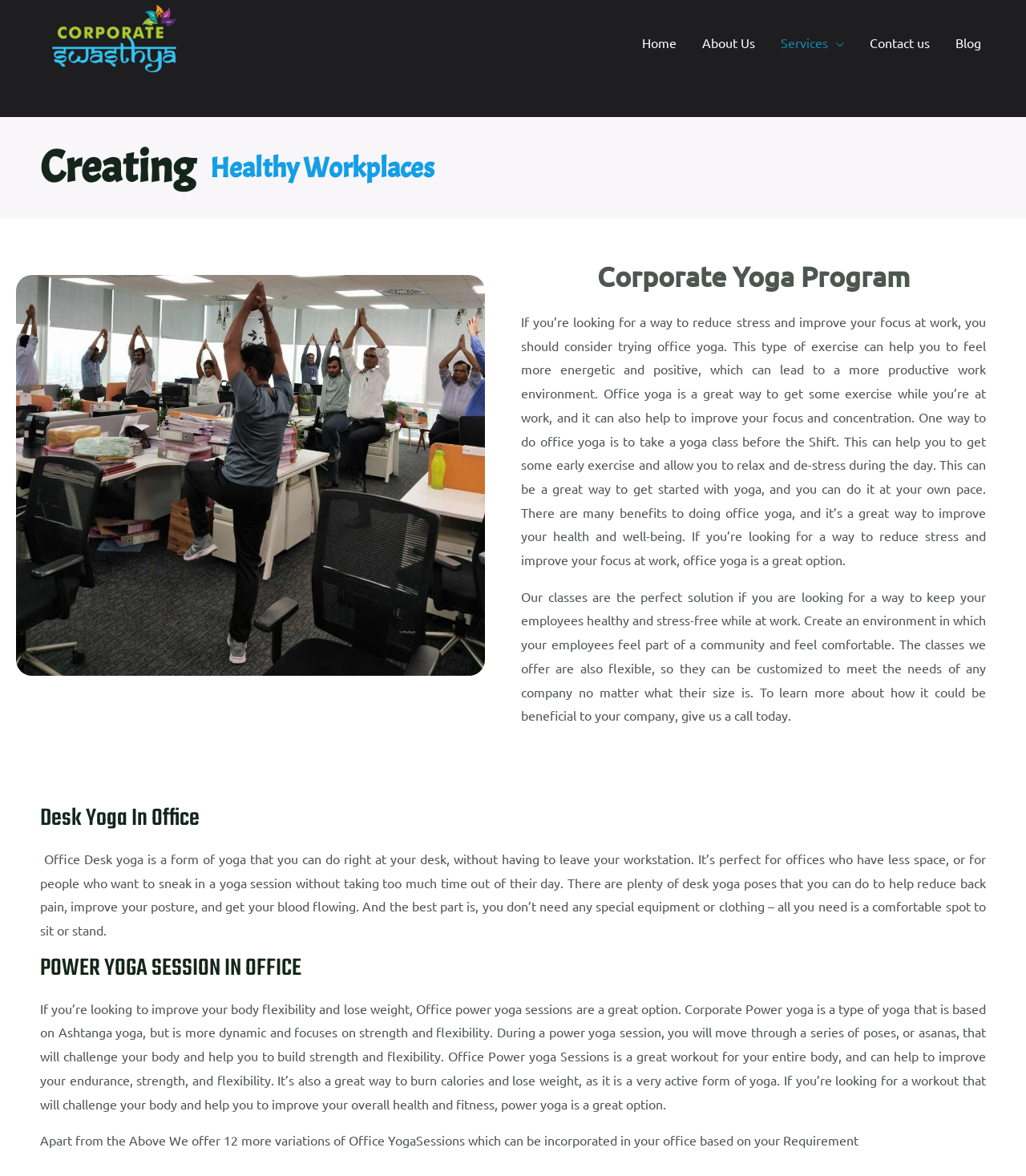Describe all visible elements and their arrangement on the webpage.

The webpage is about corporate office yoga sessions for employees. At the top left, there is a link to "Corporate Swasthya". On the top right, there is a navigation menu with links to "Home", "About Us", "Services", "Contact us", and "Blog". 

Below the navigation menu, there are three headings: "Creating Healthy Workplaces", "Desk Yoga In Office", and "POWER YOGA SESSION IN OFFICE". 

To the right of the first heading, there is an image of office yoga. Below the image, there is a paragraph of text that explains the benefits of office yoga, including reducing stress and improving focus at work. 

Further down, there are two more paragraphs of text. The first one describes the classes offered by the company, which can be customized to meet the needs of any company. The second one explains the benefits of desk yoga, which can be done right at the desk without taking too much time out of the day.

Below the second heading, there is a paragraph of text that explains the benefits of office desk yoga, including reducing back pain and improving posture. 

Below the third heading, there is a paragraph of text that explains the benefits of office power yoga sessions, including improving body flexibility and losing weight. 

Finally, at the bottom of the page, there is a sentence that mentions that the company offers 12 more variations of office yoga sessions that can be incorporated into the office based on the requirement.